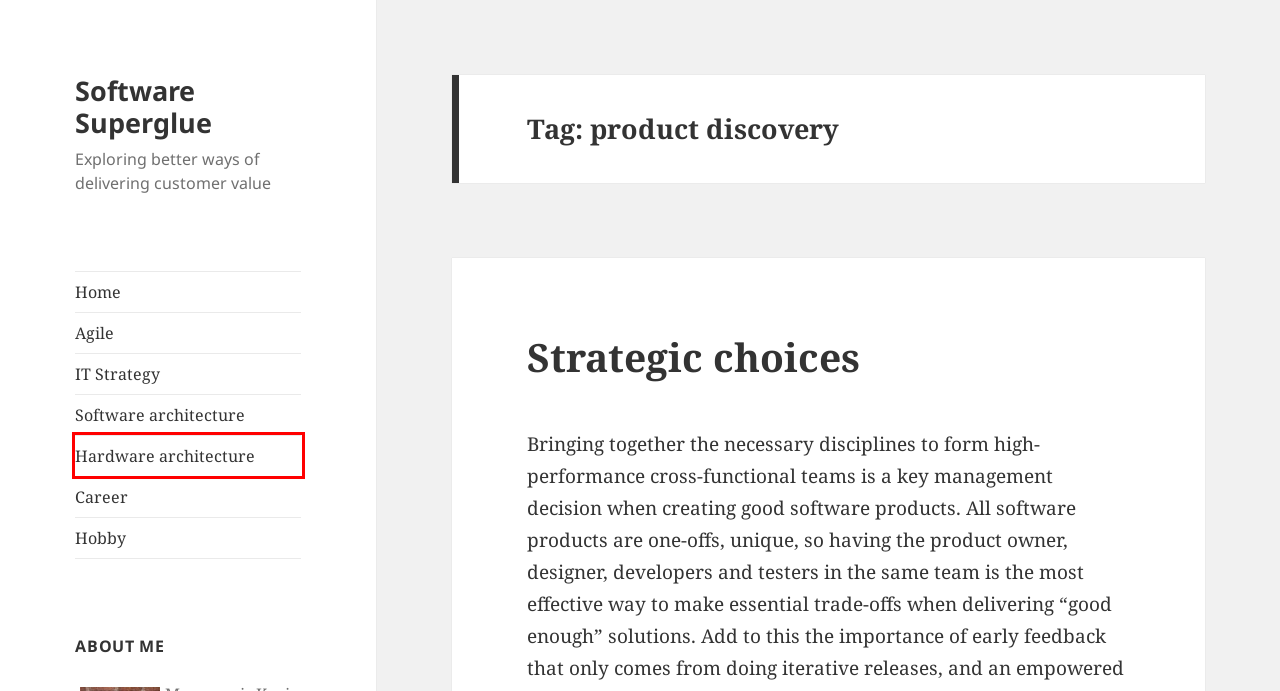You are given a screenshot of a webpage within which there is a red rectangle bounding box. Please choose the best webpage description that matches the new webpage after clicking the selected element in the bounding box. Here are the options:
A. Strategic choices – Software Superglue
B. Software Superglue – Exploring better ways of delivering customer value
C. Hardware architecture – Software Superglue
D. Career – Software Superglue
E. IT Strategy – Software Superglue
F. Hobby – Software Superglue
G. Software architecture – Software Superglue
H. Agile – Software Superglue

C